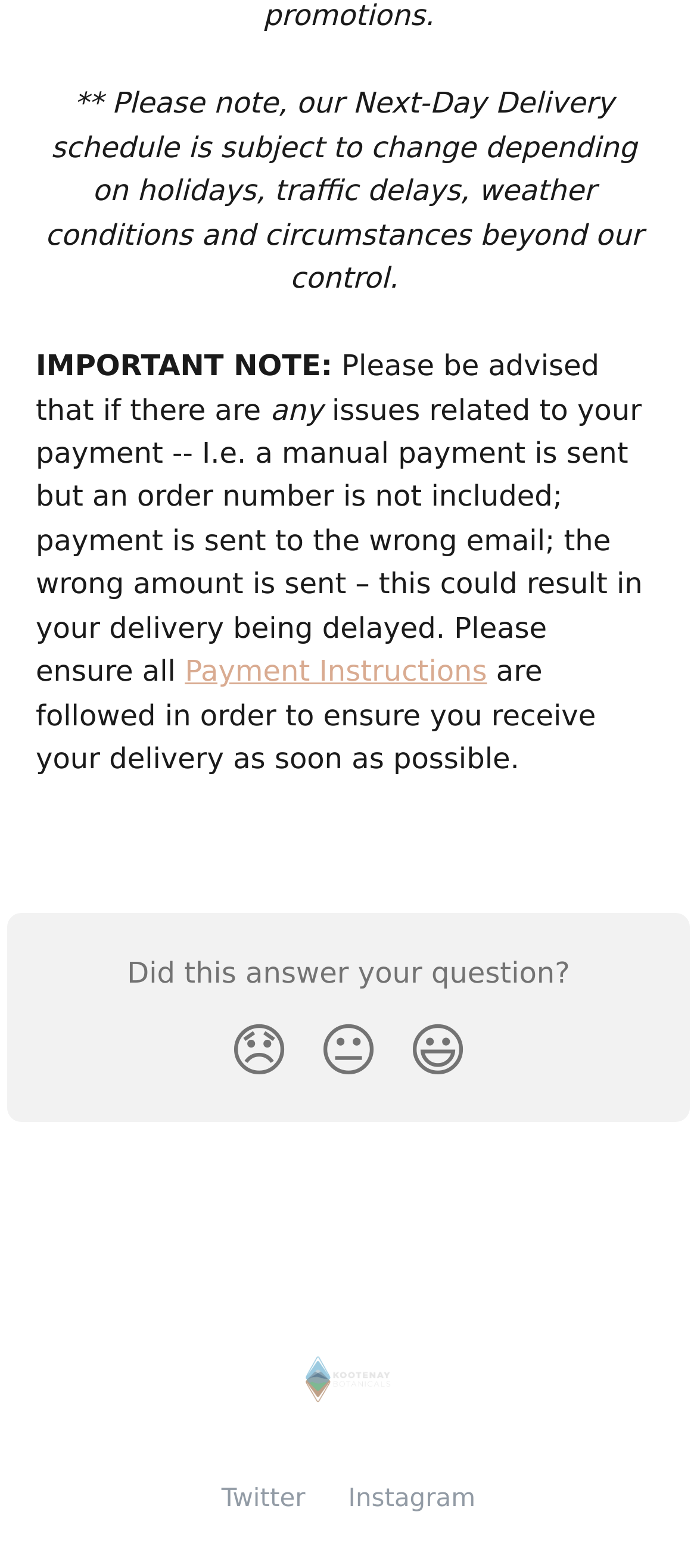How many social media links are available?
Using the visual information, answer the question in a single word or phrase.

2